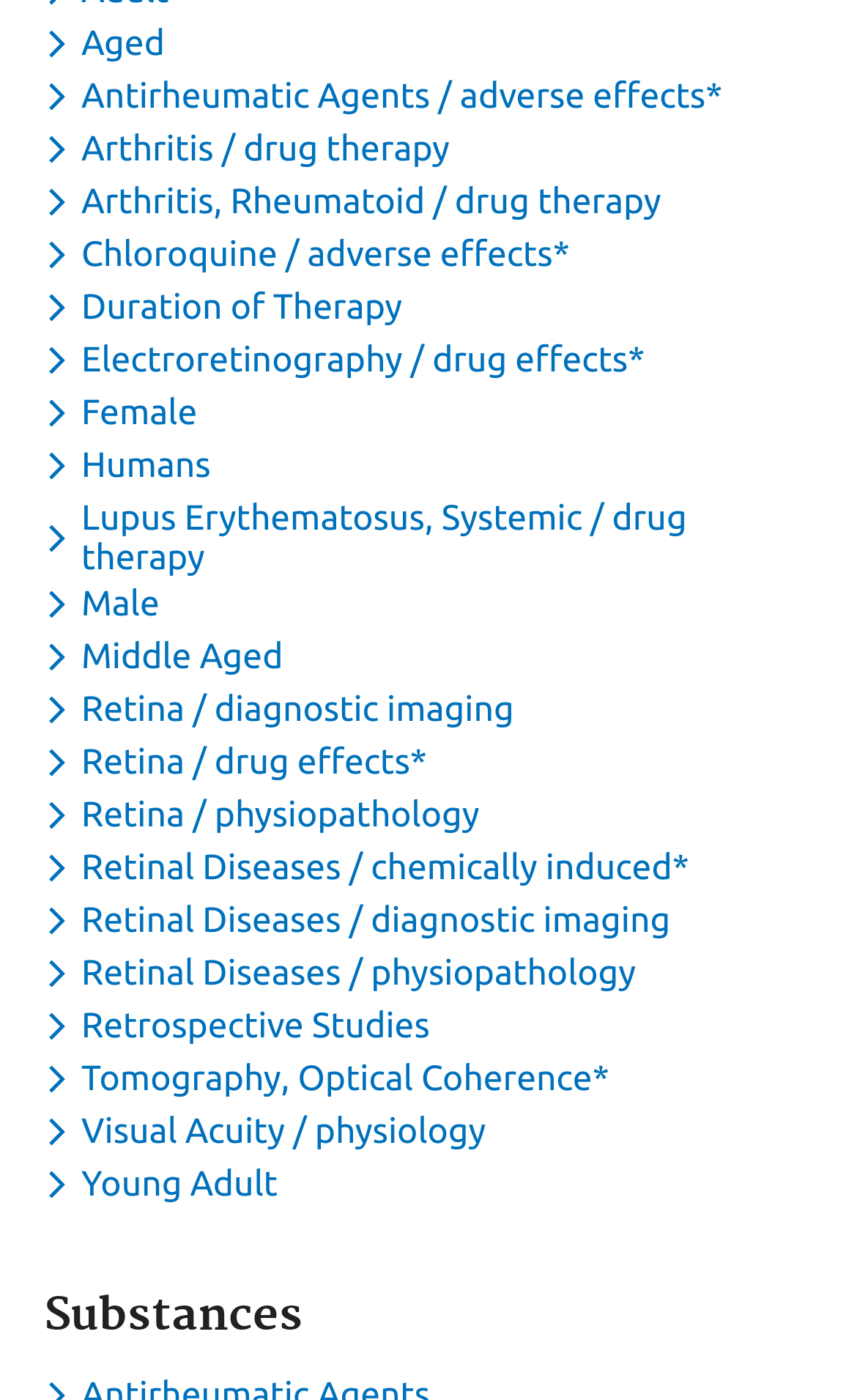Please find the bounding box coordinates in the format (top-left x, top-left y, bottom-right x, bottom-right y) for the given element description. Ensure the coordinates are floating point numbers between 0 and 1. Description: Electroretinography / drug effects*

[0.051, 0.243, 0.765, 0.271]